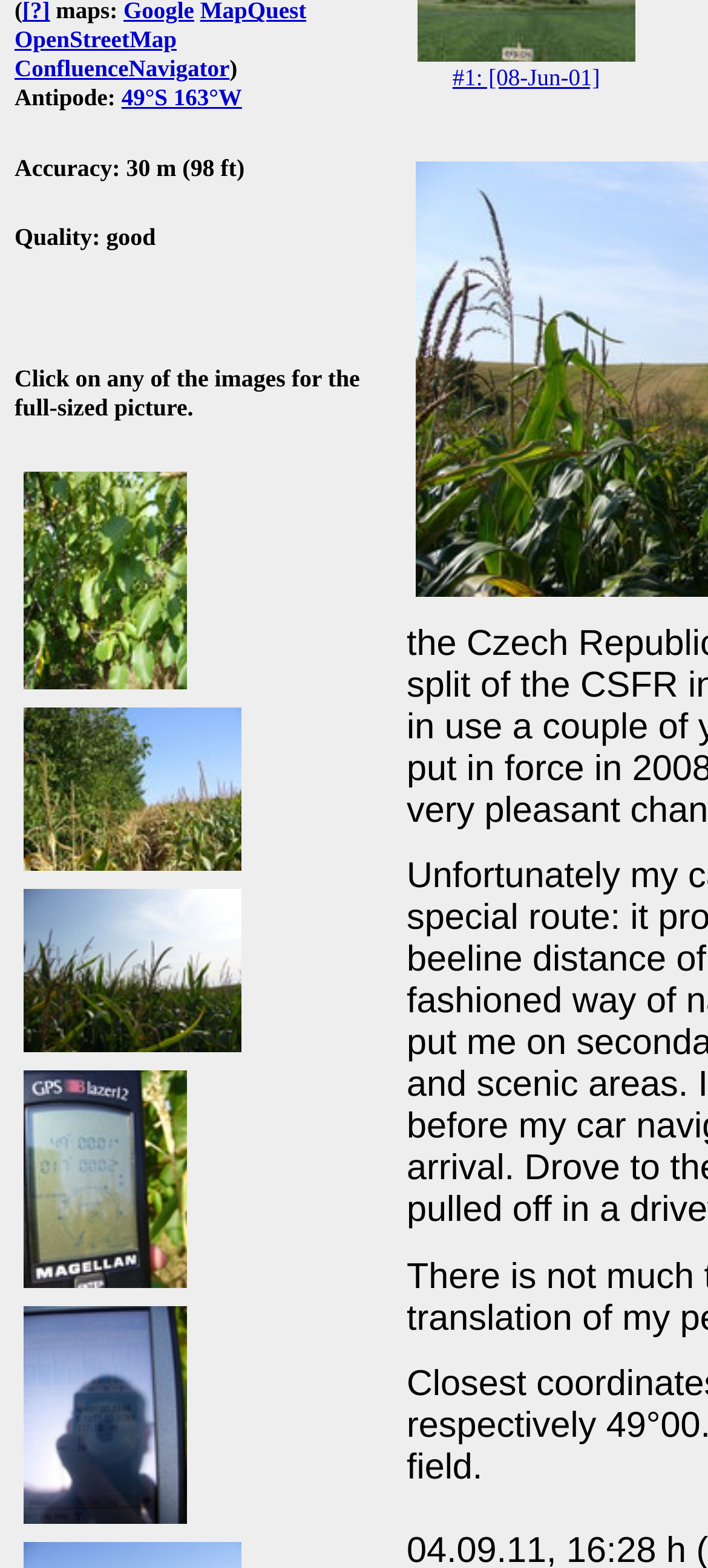Identify the bounding box for the described UI element. Provide the coordinates in (top-left x, top-left y, bottom-right x, bottom-right y) format with values ranging from 0 to 1: OpenStreetMap

[0.021, 0.017, 0.25, 0.034]